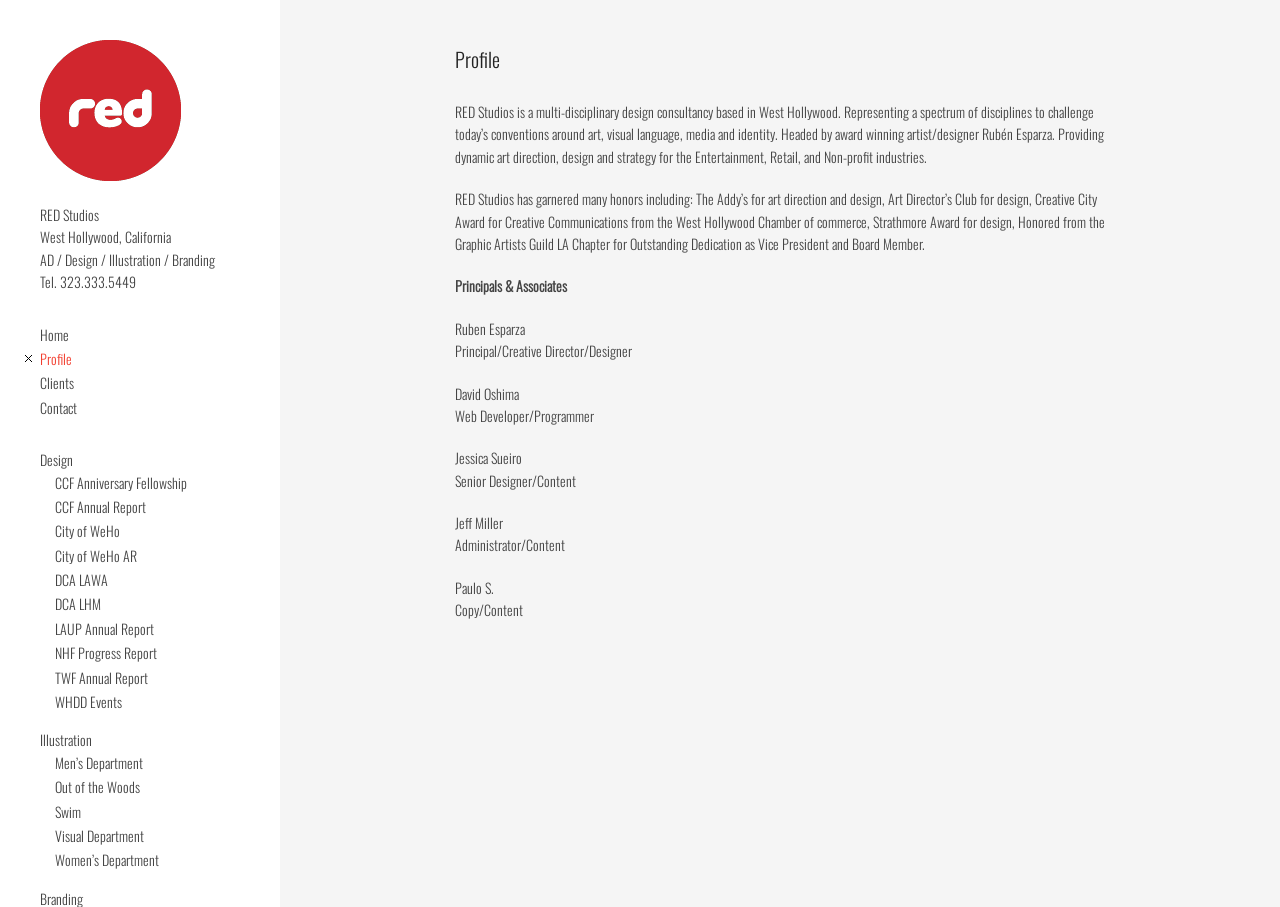Find the bounding box coordinates of the clickable element required to execute the following instruction: "Read about 'Ruben Esparza'". Provide the coordinates as four float numbers between 0 and 1, i.e., [left, top, right, bottom].

[0.355, 0.35, 0.41, 0.373]